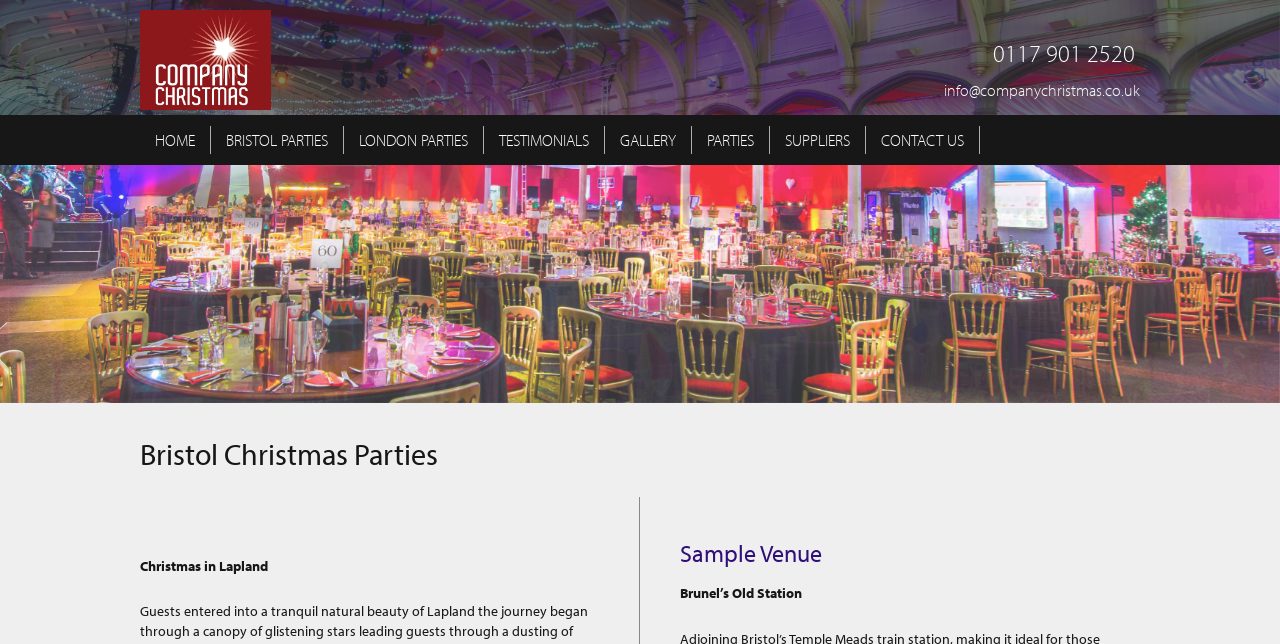Using the information from the screenshot, answer the following question thoroughly:
What is the theme of this year's Christmas party?

I found the theme of this year's Christmas party by looking at the static text element with the bounding box coordinates [0.109, 0.865, 0.209, 0.892], which contains the text 'Christmas in Lapland'.